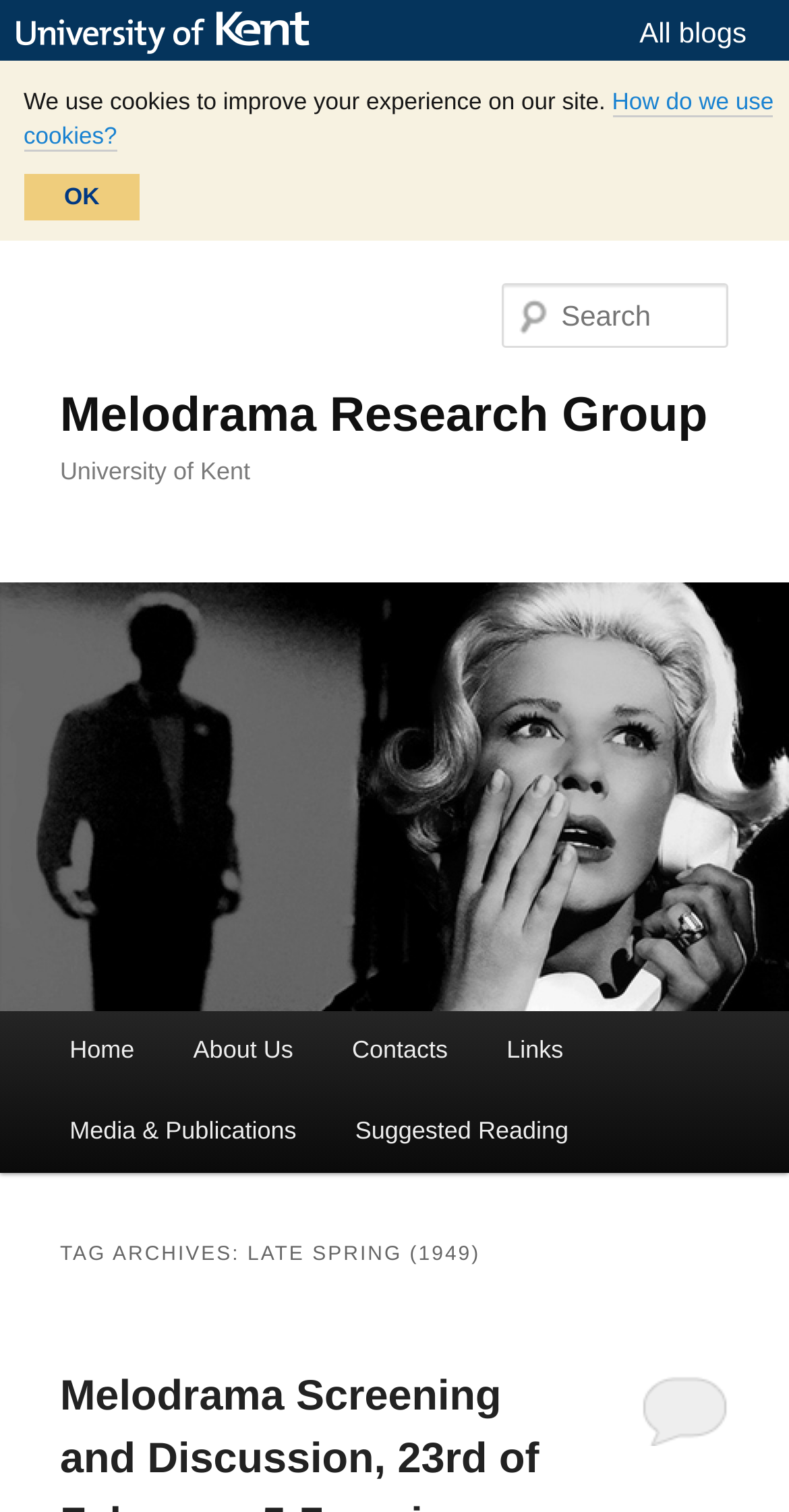Based on the element description: "parent_node: Search name="s" placeholder="Search"", identify the UI element and provide its bounding box coordinates. Use four float numbers between 0 and 1, [left, top, right, bottom].

[0.637, 0.188, 0.924, 0.23]